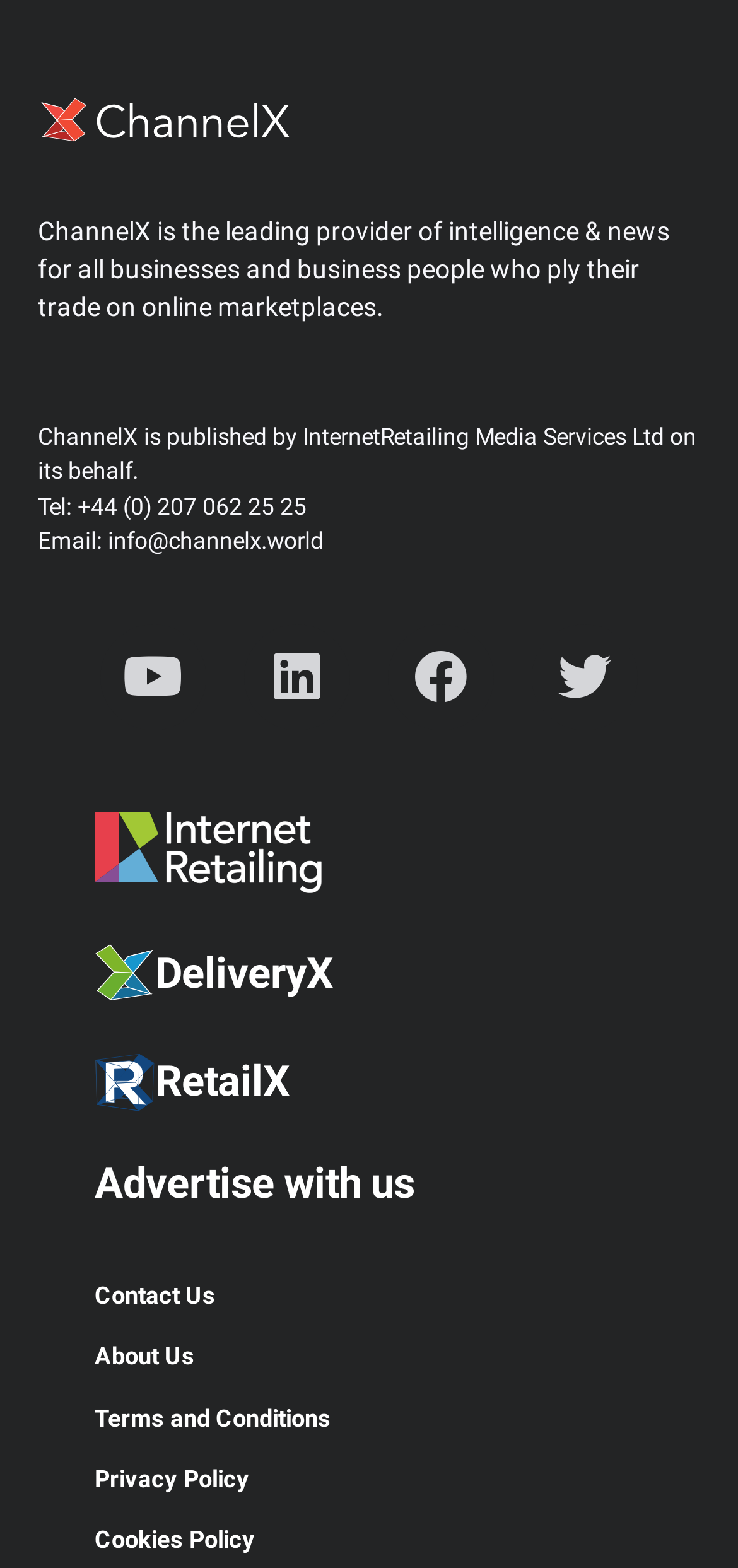What social media platforms does ChannelX have?
Answer the question with a single word or phrase, referring to the image.

Youtube, Linkedin, Facebook, Twitter